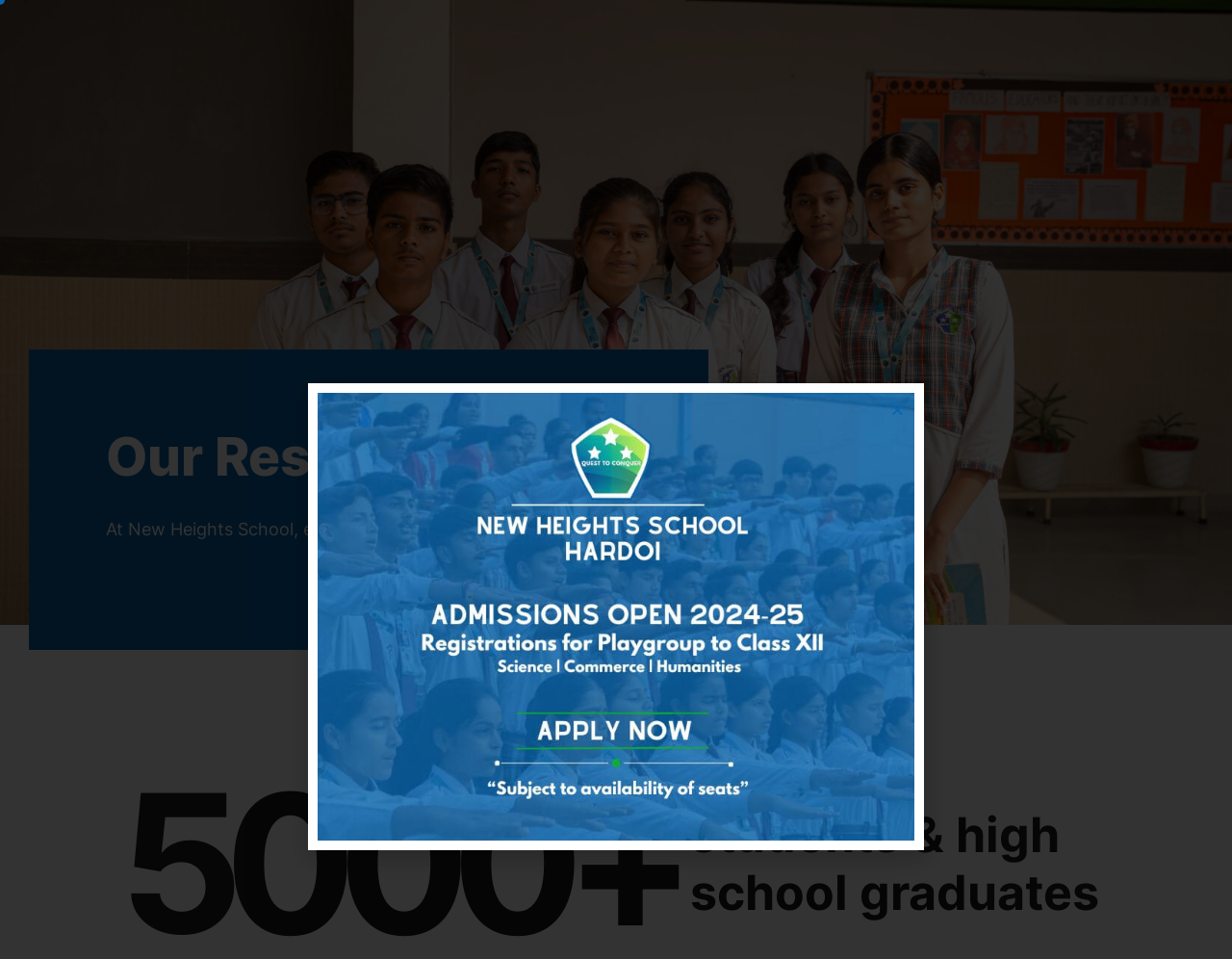Give a concise answer using one word or a phrase to the following question:
What is the location of the school?

Hardoi, Uttar Pradesh